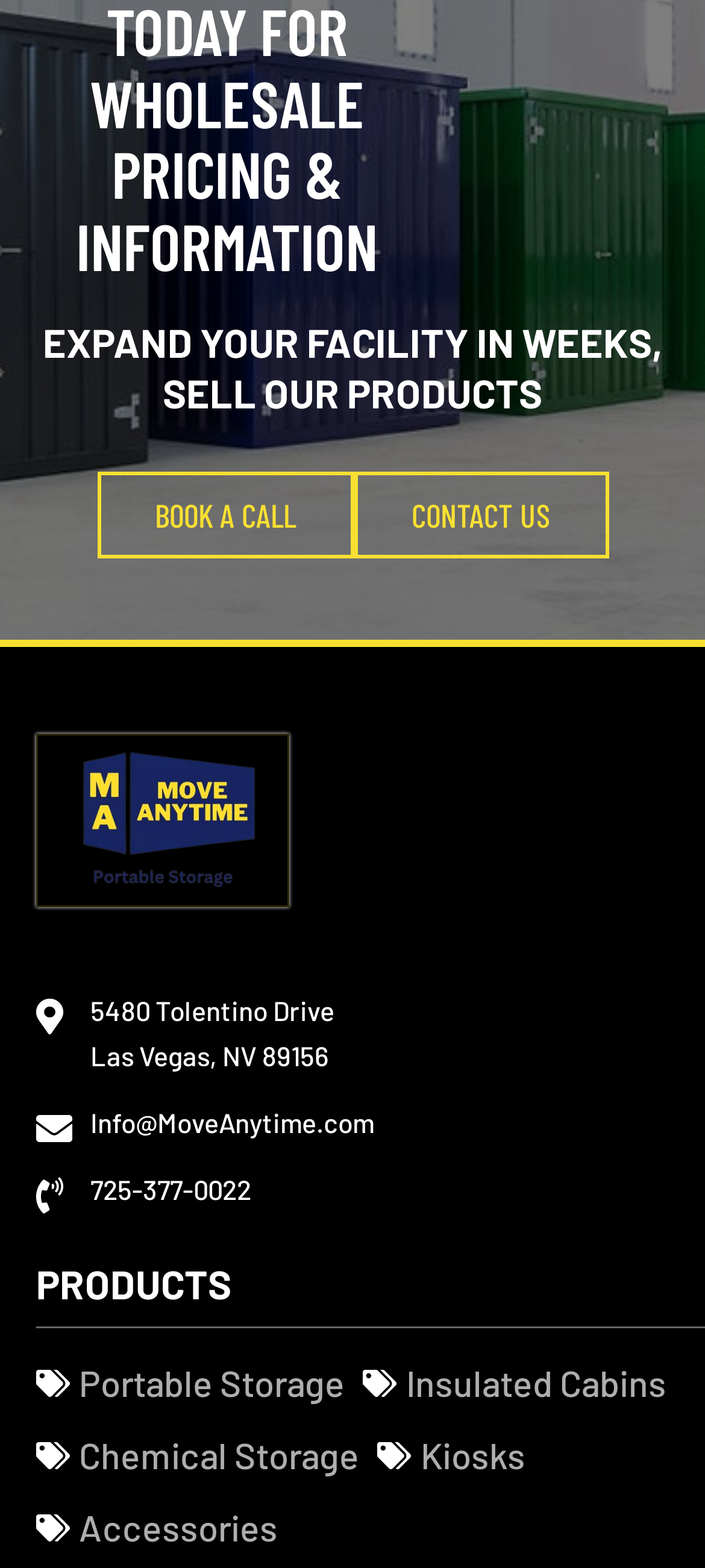Identify the bounding box coordinates for the region to click in order to carry out this instruction: "Learn about portable storage". Provide the coordinates using four float numbers between 0 and 1, formatted as [left, top, right, bottom].

[0.051, 0.859, 0.489, 0.905]